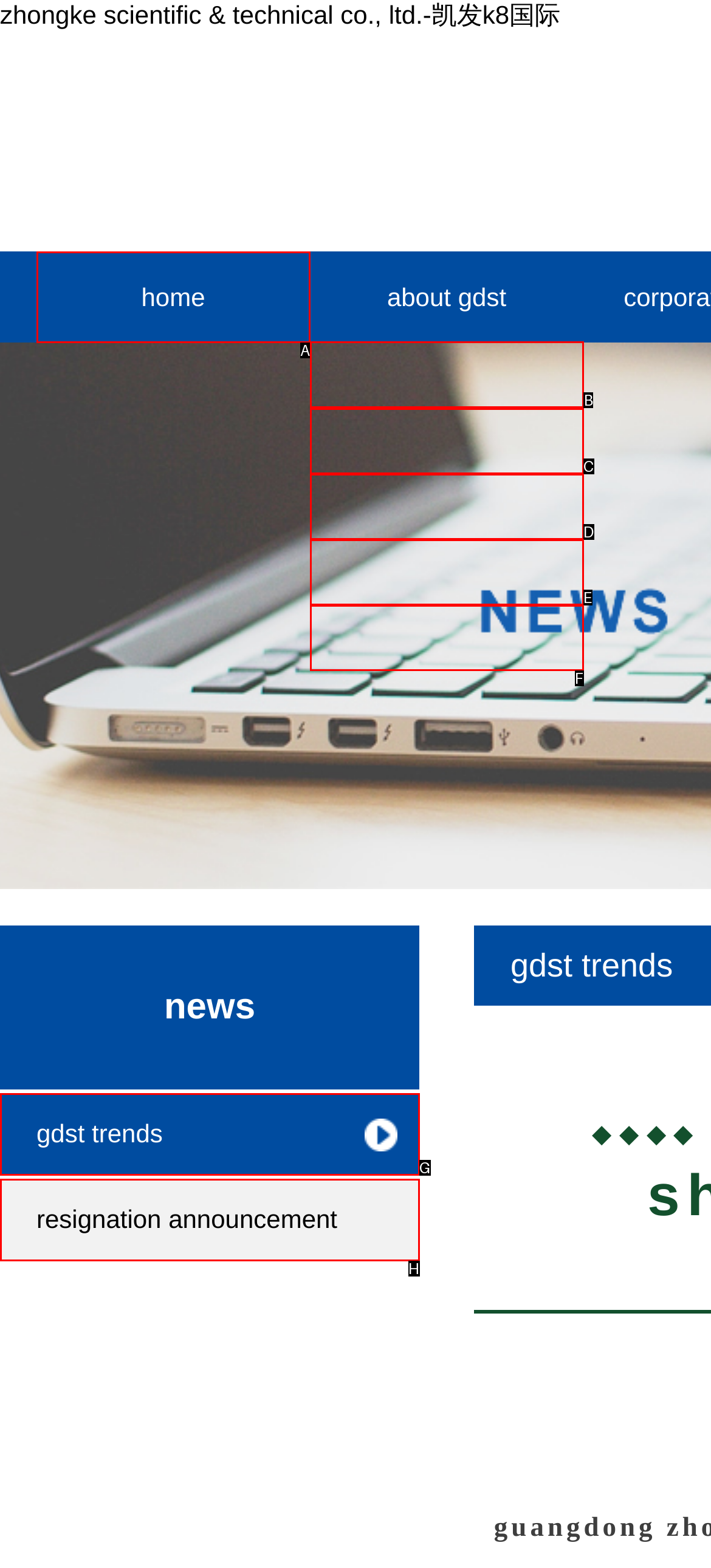Determine the appropriate lettered choice for the task: view company profile. Reply with the correct letter.

B